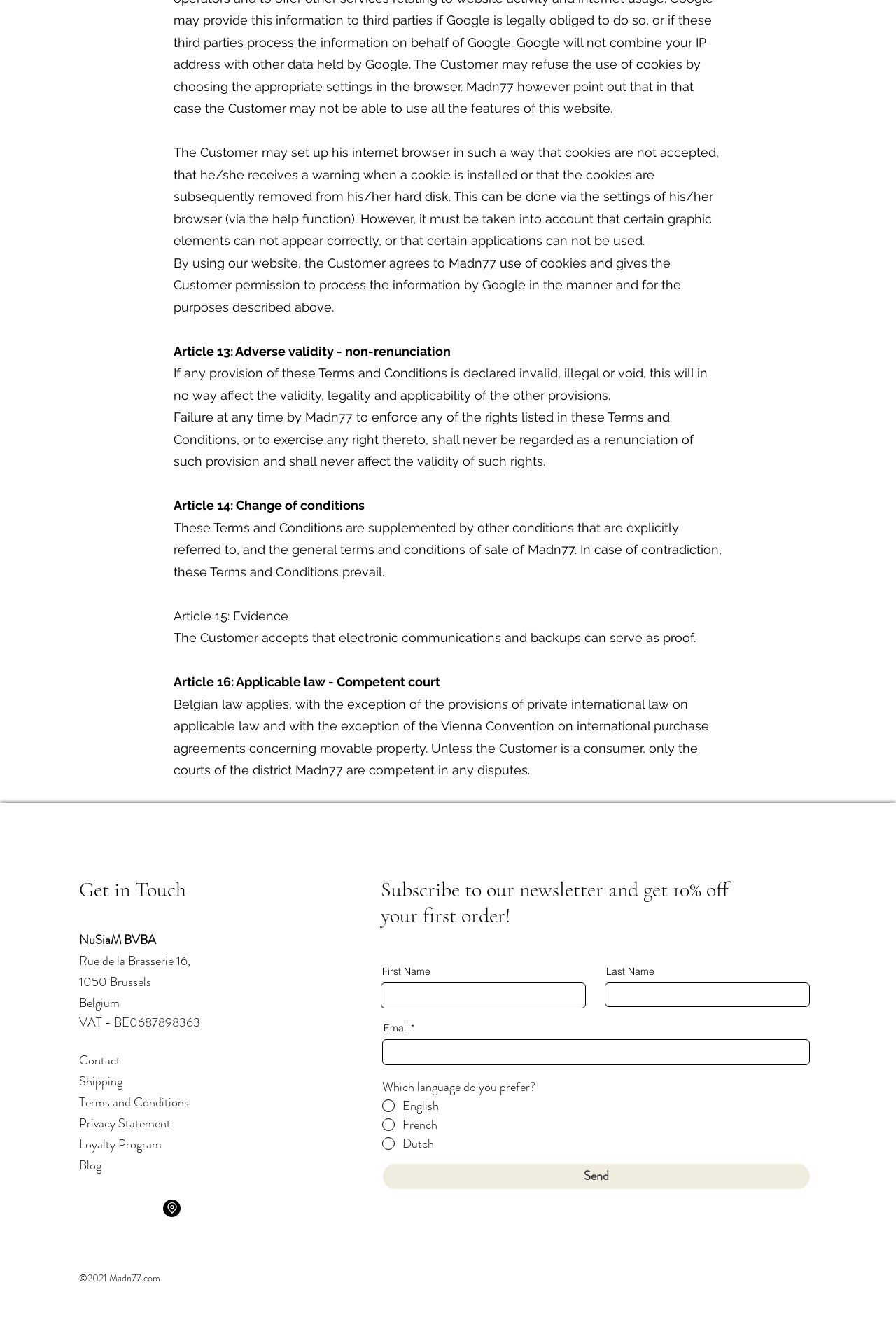Locate the bounding box coordinates of the clickable region to complete the following instruction: "Select your preferred language."

[0.427, 0.818, 0.904, 0.871]